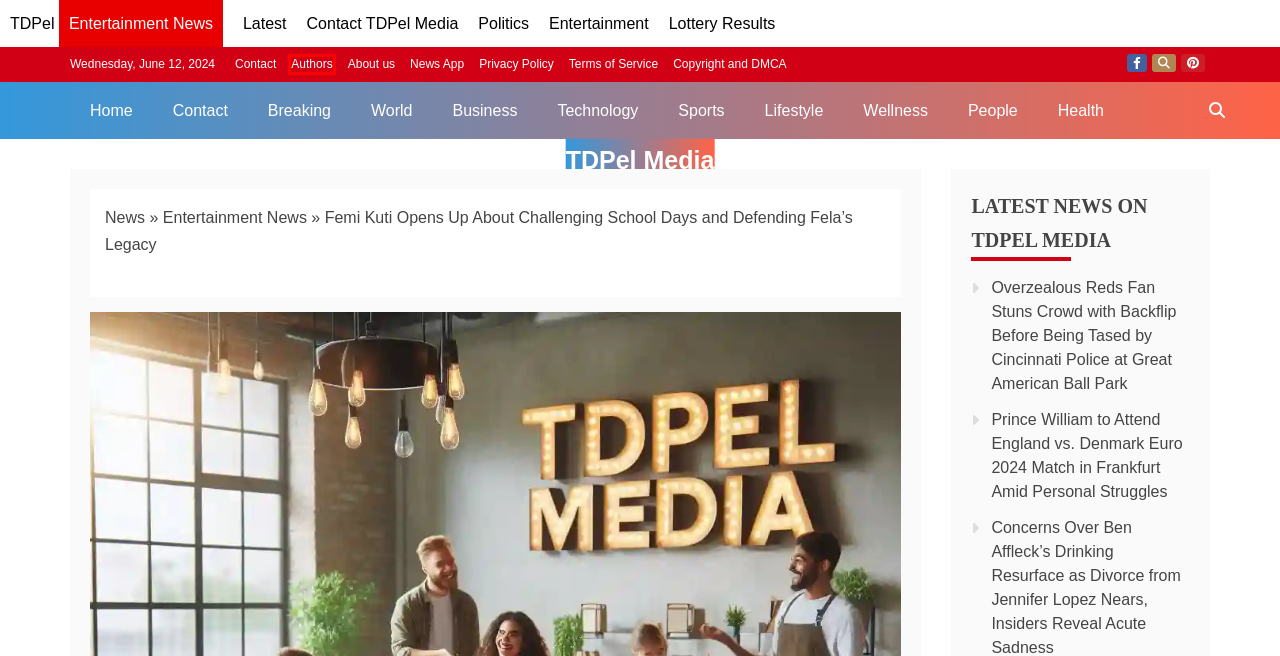You have a screenshot of a webpage with a red bounding box highlighting a UI element. Your task is to select the best webpage description that corresponds to the new webpage after clicking the element. Here are the descriptions:
A. Authors – TDPel Media
B. Health News – TDPel Media
C. Technology News – TDPel Media
D. News
E. News App – TDPel Media
F. Breaking News
G. Copyright And DMCA – TDPel Media
H. People – TDPel Media

A